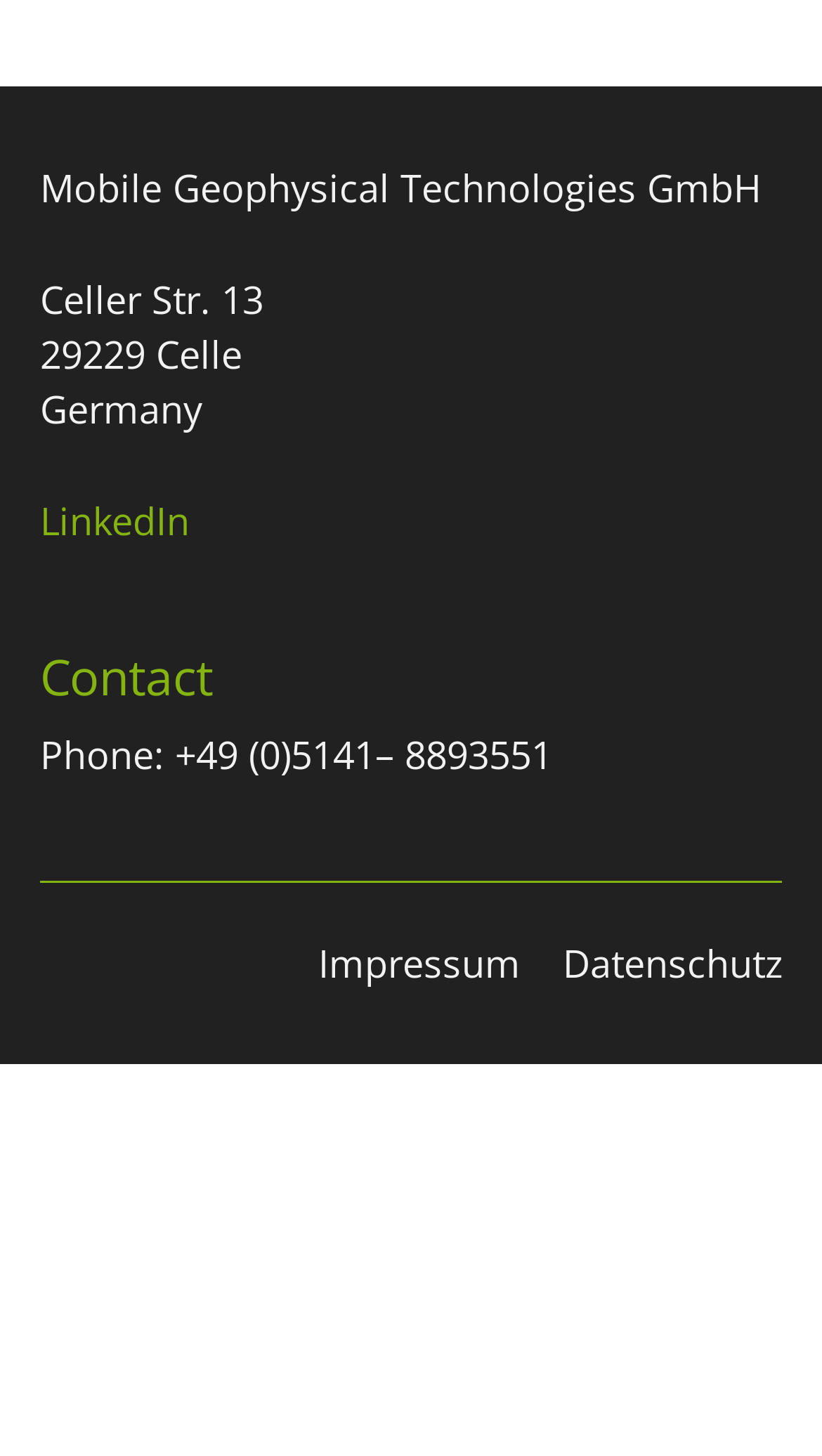How many social media links are there?
Provide a detailed and extensive answer to the question.

There is only one social media link, which is to LinkedIn, located below the company address.